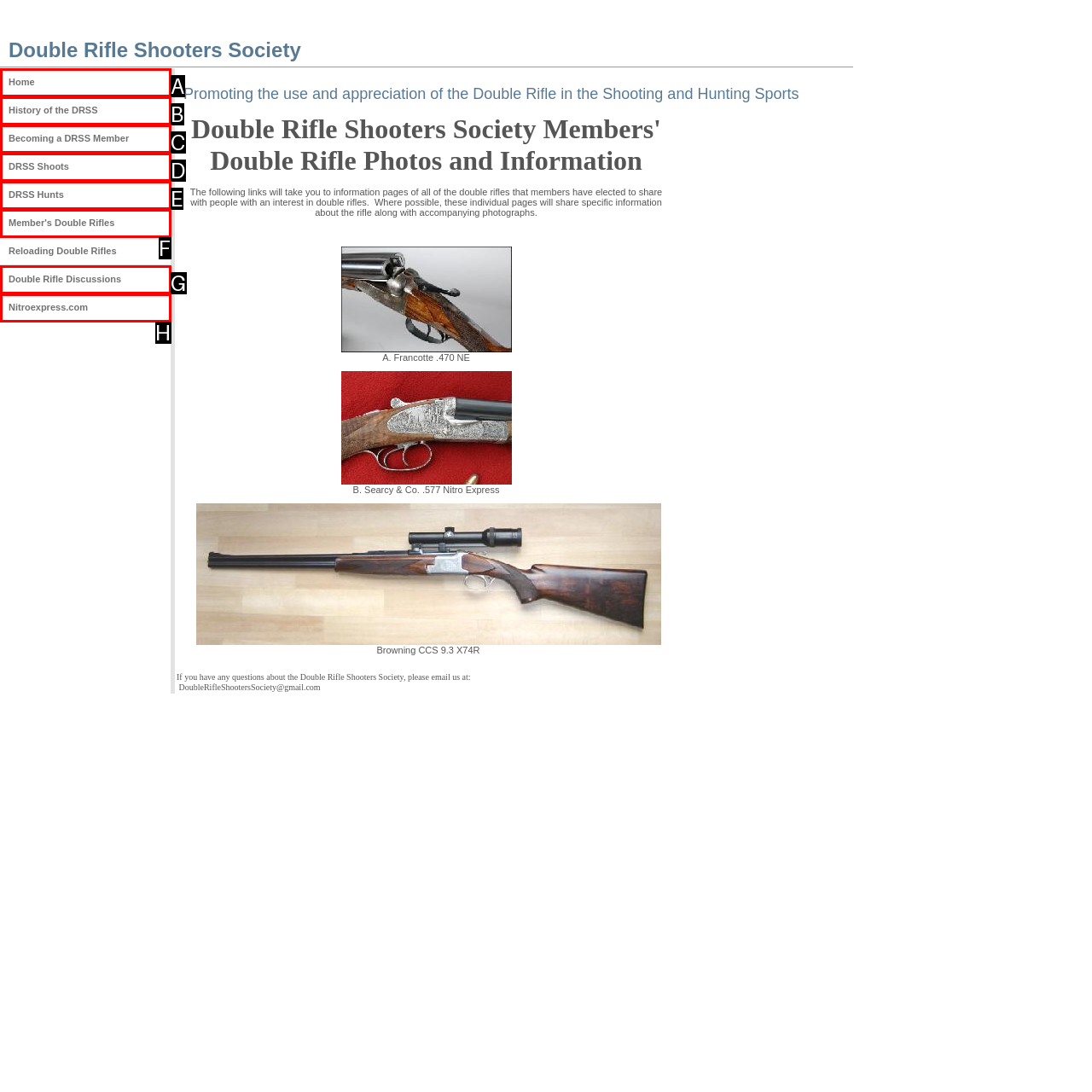Select the HTML element that corresponds to the description: HOME. Reply with the letter of the correct option.

None